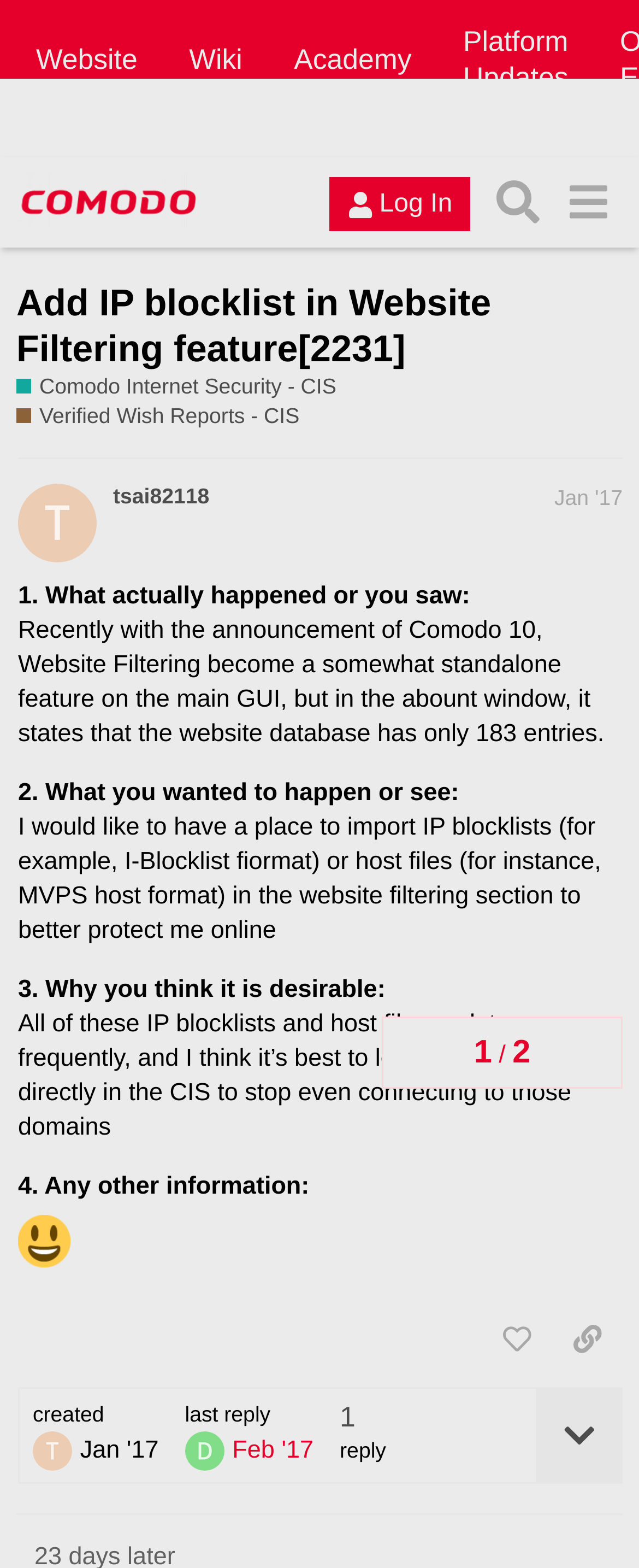Bounding box coordinates are specified in the format (top-left x, top-left y, bottom-right x, bottom-right y). All values are floating point numbers bounded between 0 and 1. Please provide the bounding box coordinate of the region this sentence describes: Wiki

[0.265, 0.008, 0.41, 0.067]